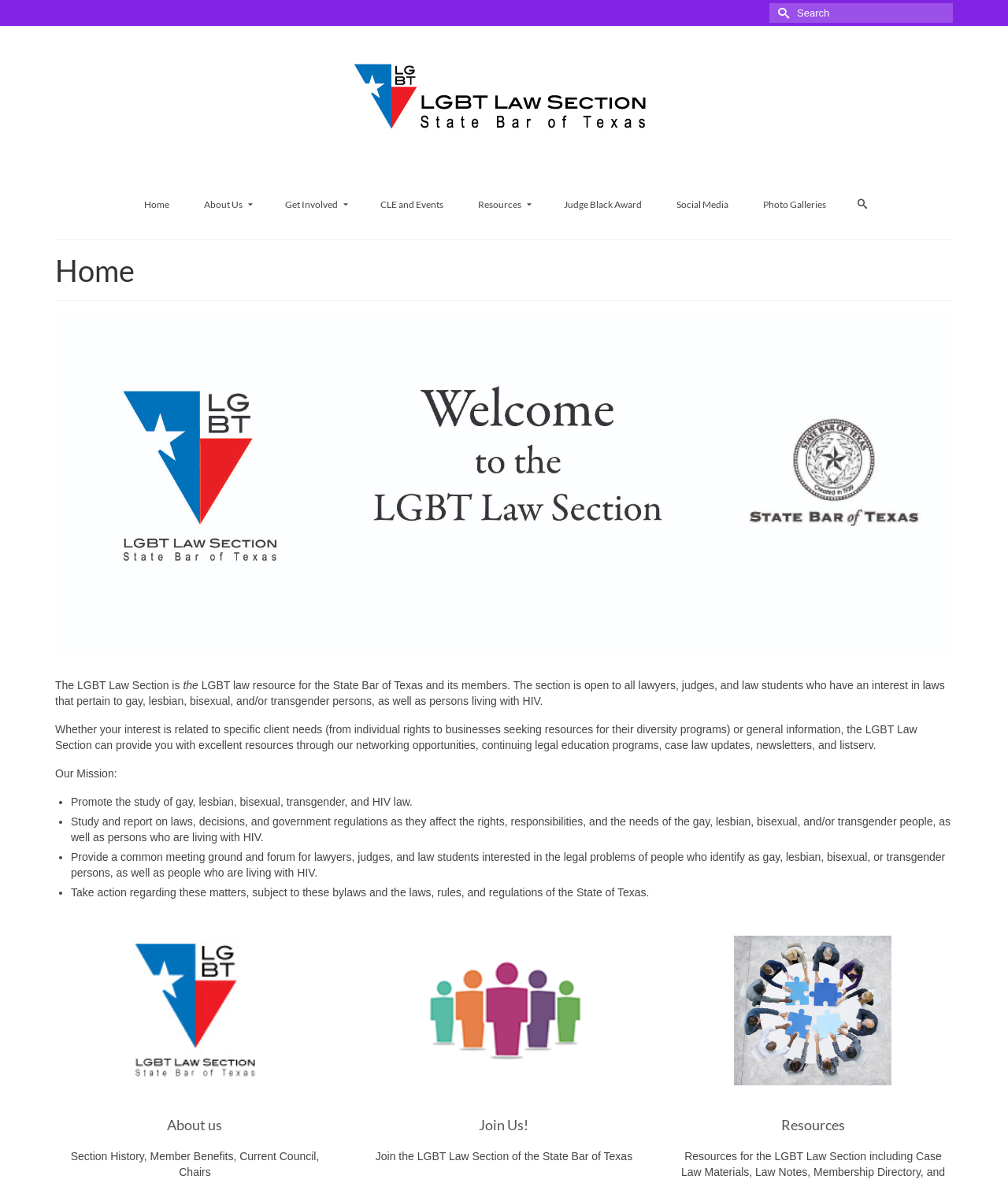Please find and report the bounding box coordinates of the element to click in order to perform the following action: "Go to Home page". The coordinates should be expressed as four float numbers between 0 and 1, in the format [left, top, right, bottom].

[0.128, 0.16, 0.184, 0.186]